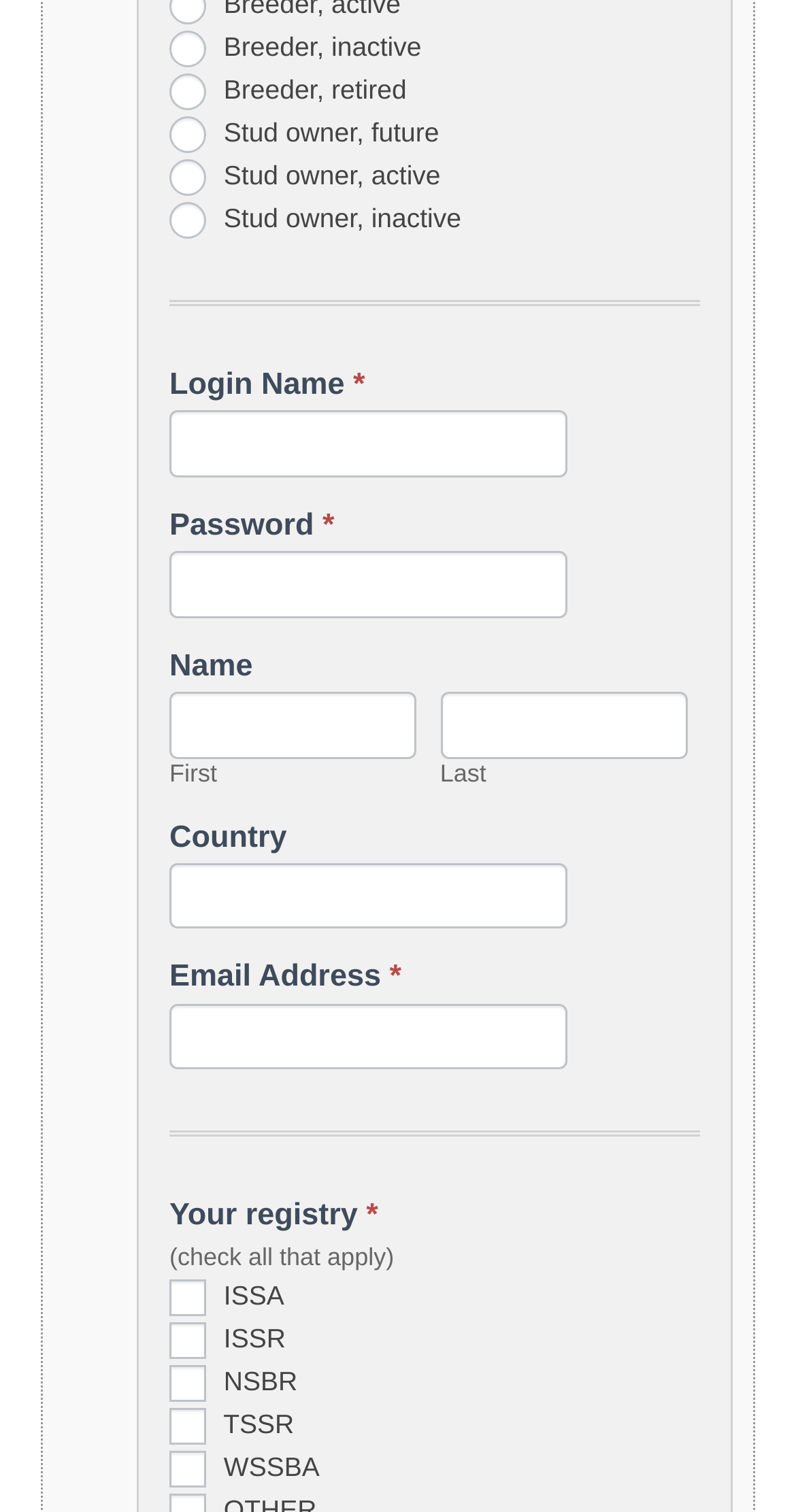Reply to the question with a single word or phrase:
What is the first radio button option?

Breeder, inactive